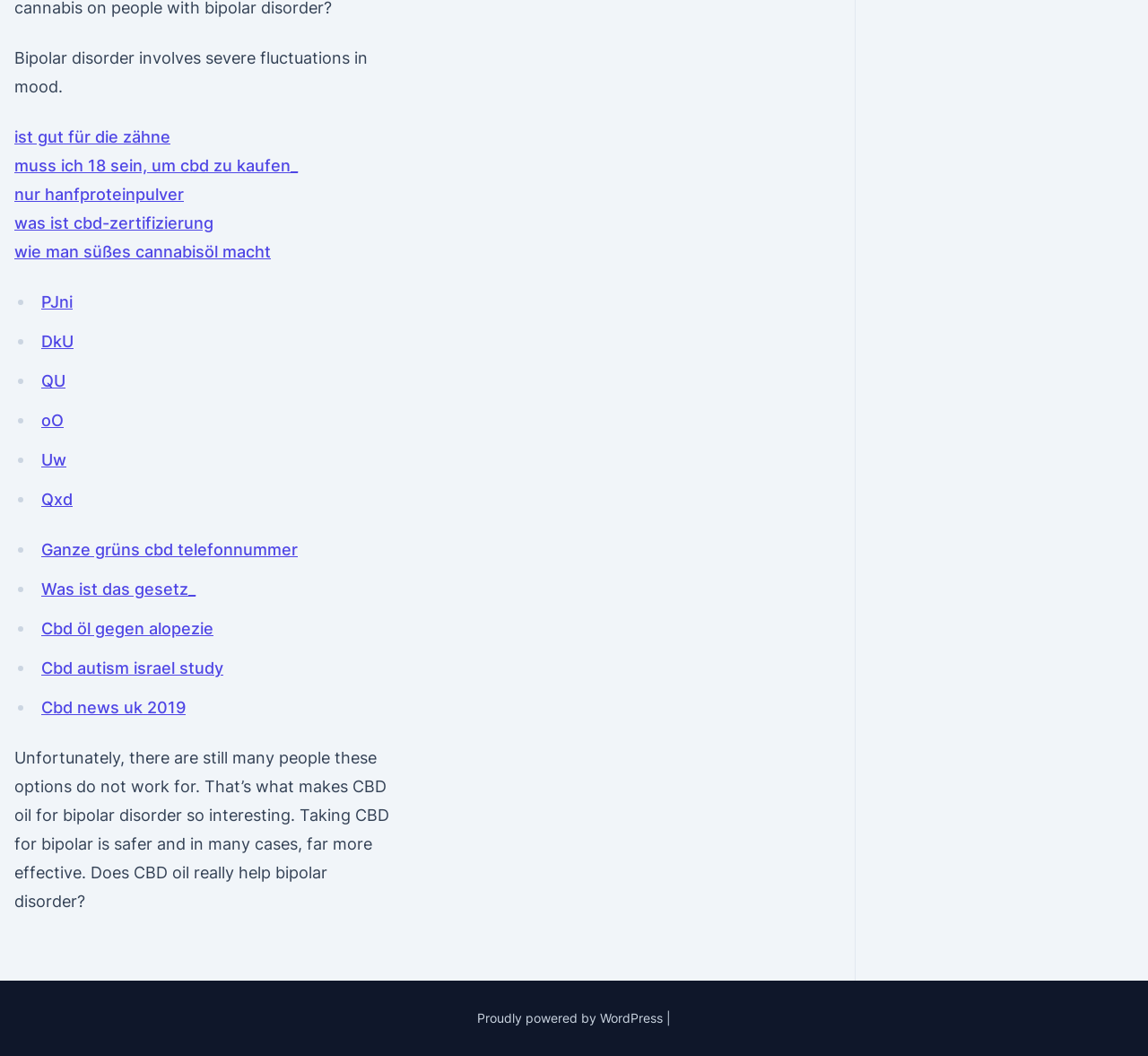What type of content is linked on the webpage?
Please respond to the question with a detailed and thorough explanation.

The links on the webpage appear to be related to CBD oil and its uses. The text of the links mentions topics such as 'CBD oil for bipolar disorder', 'CBD certification', and 'CBD news', which suggests that the linked content is related to CBD oil and its applications.